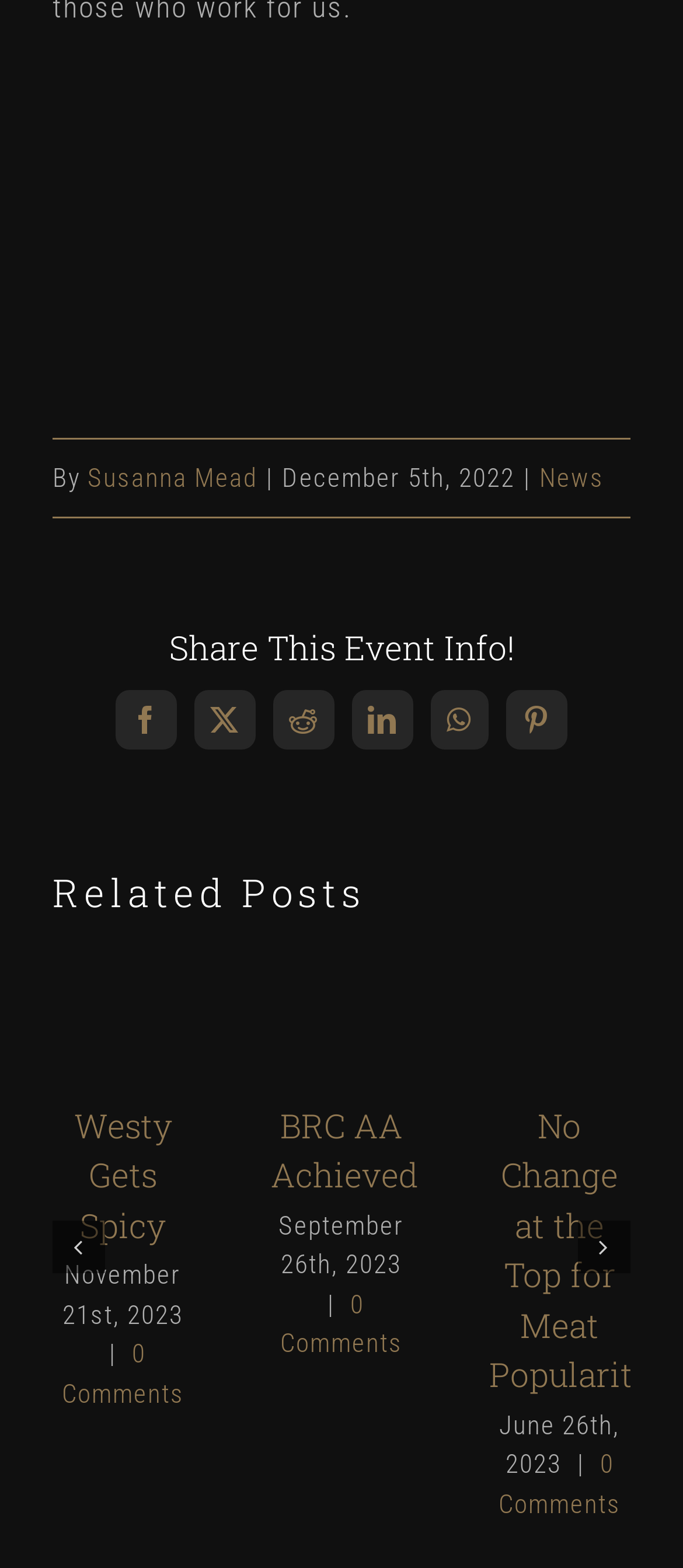Based on the image, please elaborate on the answer to the following question:
How many comments does the 'Westy Gets Spicy' post have?

The 'Westy Gets Spicy' post has a link that says '0 Comments', indicating that it has no comments.